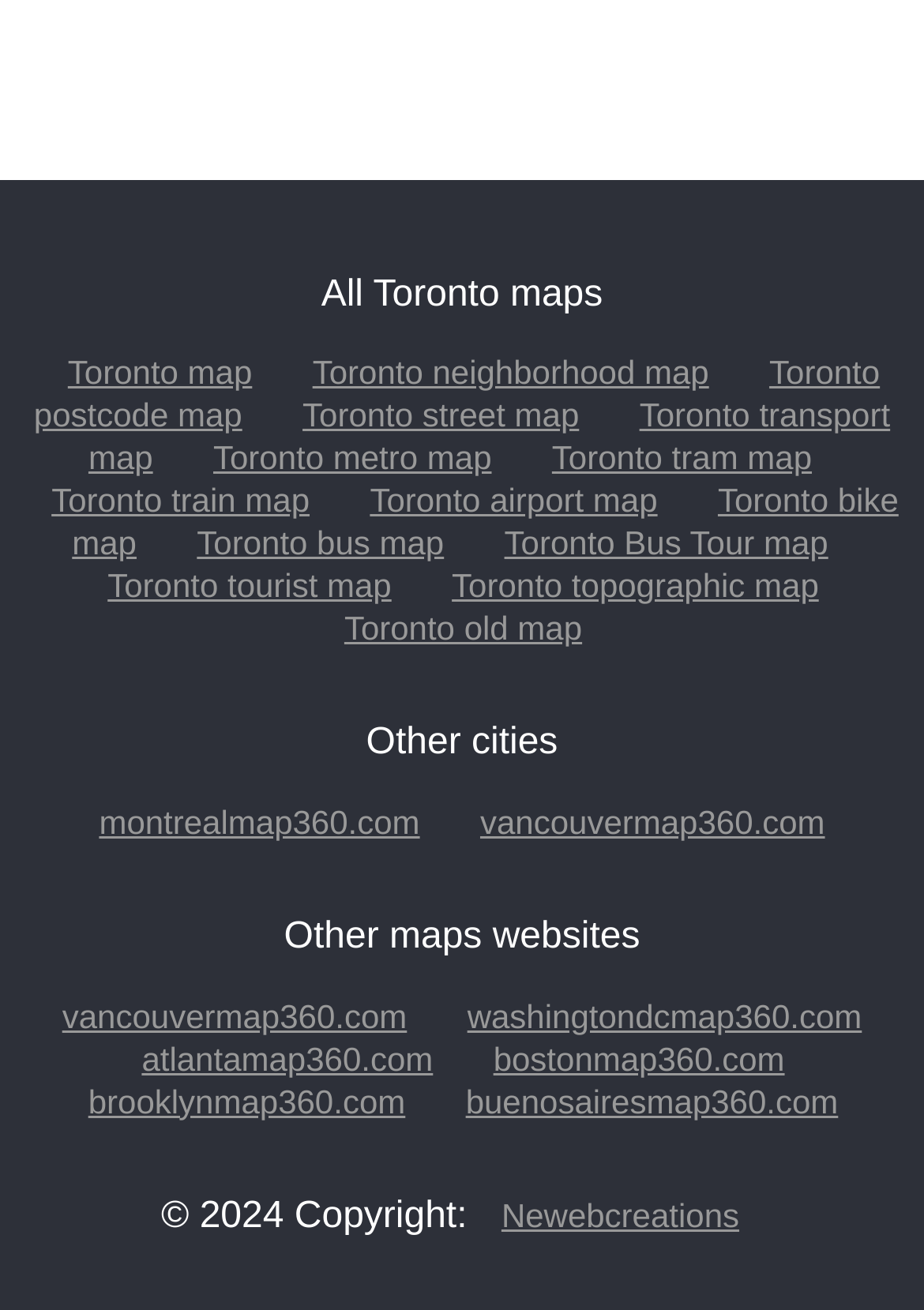Determine the bounding box for the UI element as described: "Toronto map". The coordinates should be represented as four float numbers between 0 and 1, formatted as [left, top, right, bottom].

[0.048, 0.27, 0.299, 0.299]